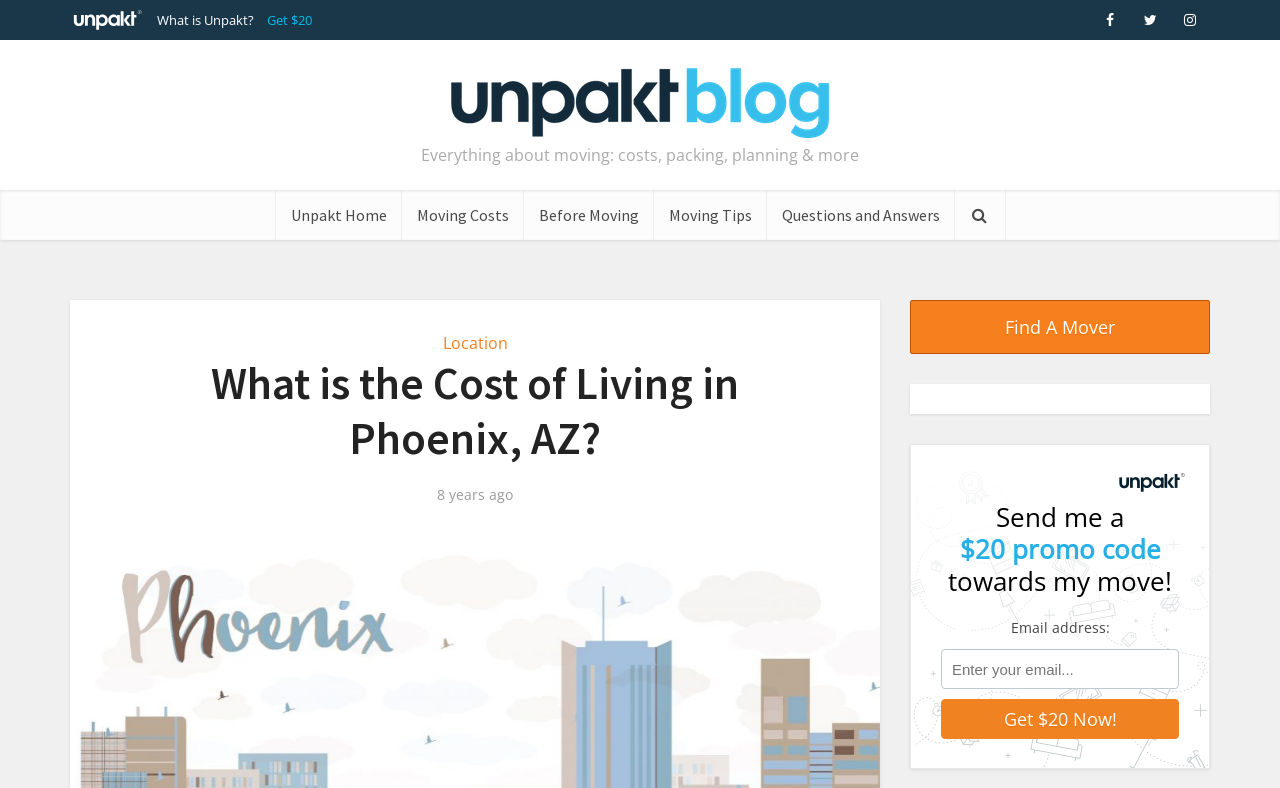Please study the image and answer the question comprehensively:
What is the topic of the article?

I found the answer by looking at the heading 'What is the Cost of Living in Phoenix, AZ?' which indicates the topic of the article.